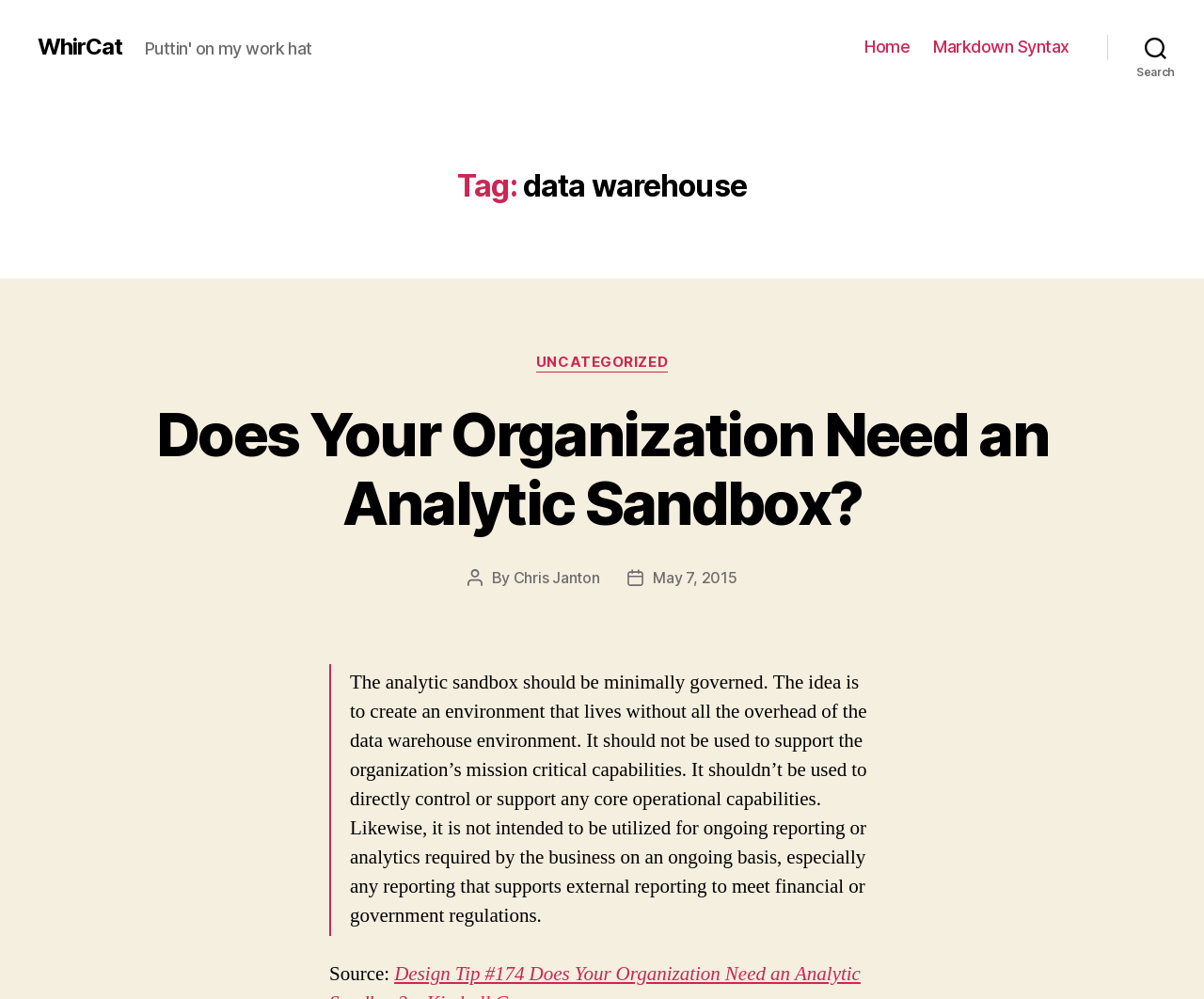What is the purpose of an analytic sandbox?
Please answer using one word or phrase, based on the screenshot.

To create an environment without overhead